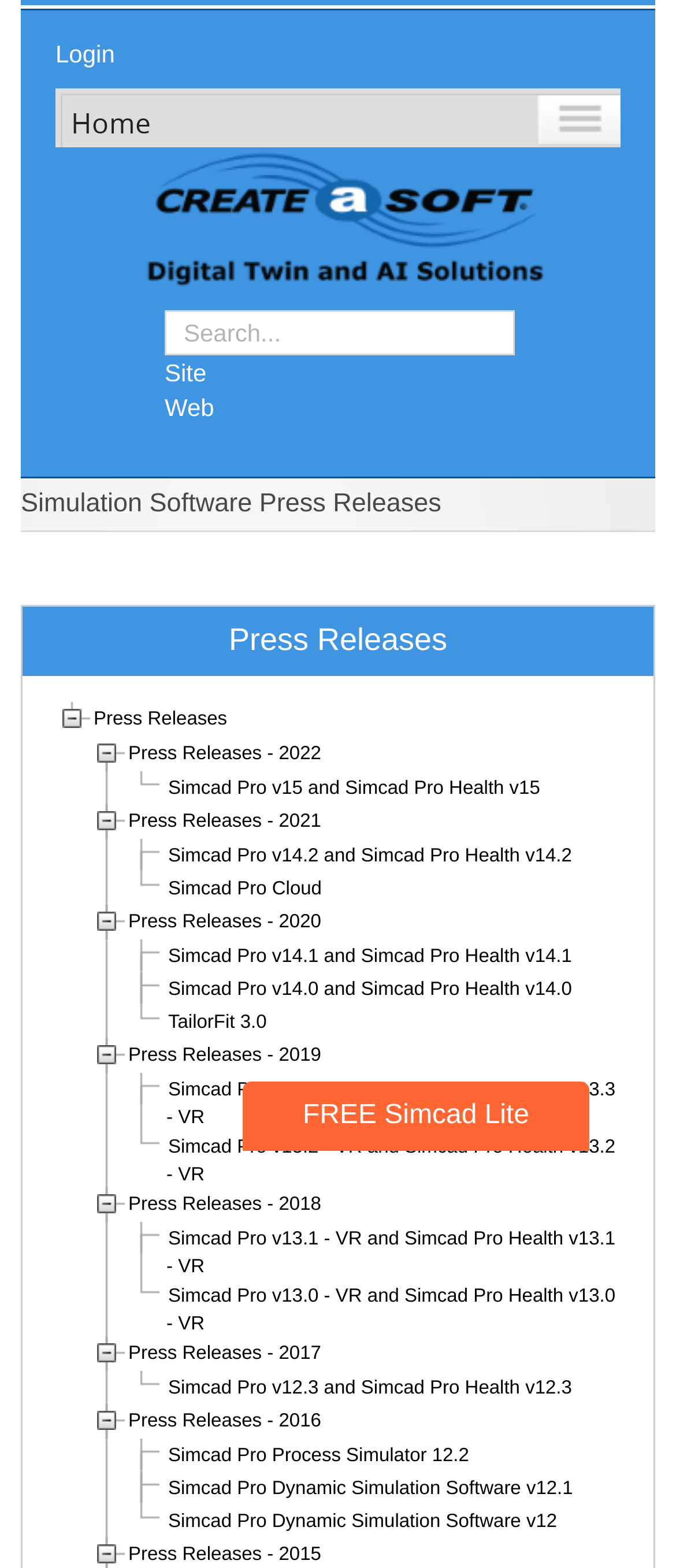What is the company name?
Using the information from the image, answer the question thoroughly.

I found the company name by looking at the link with the text 'CreateASoft, Inc - Simulation, Digital Twin and AI Software' which is located at the top of the webpage.